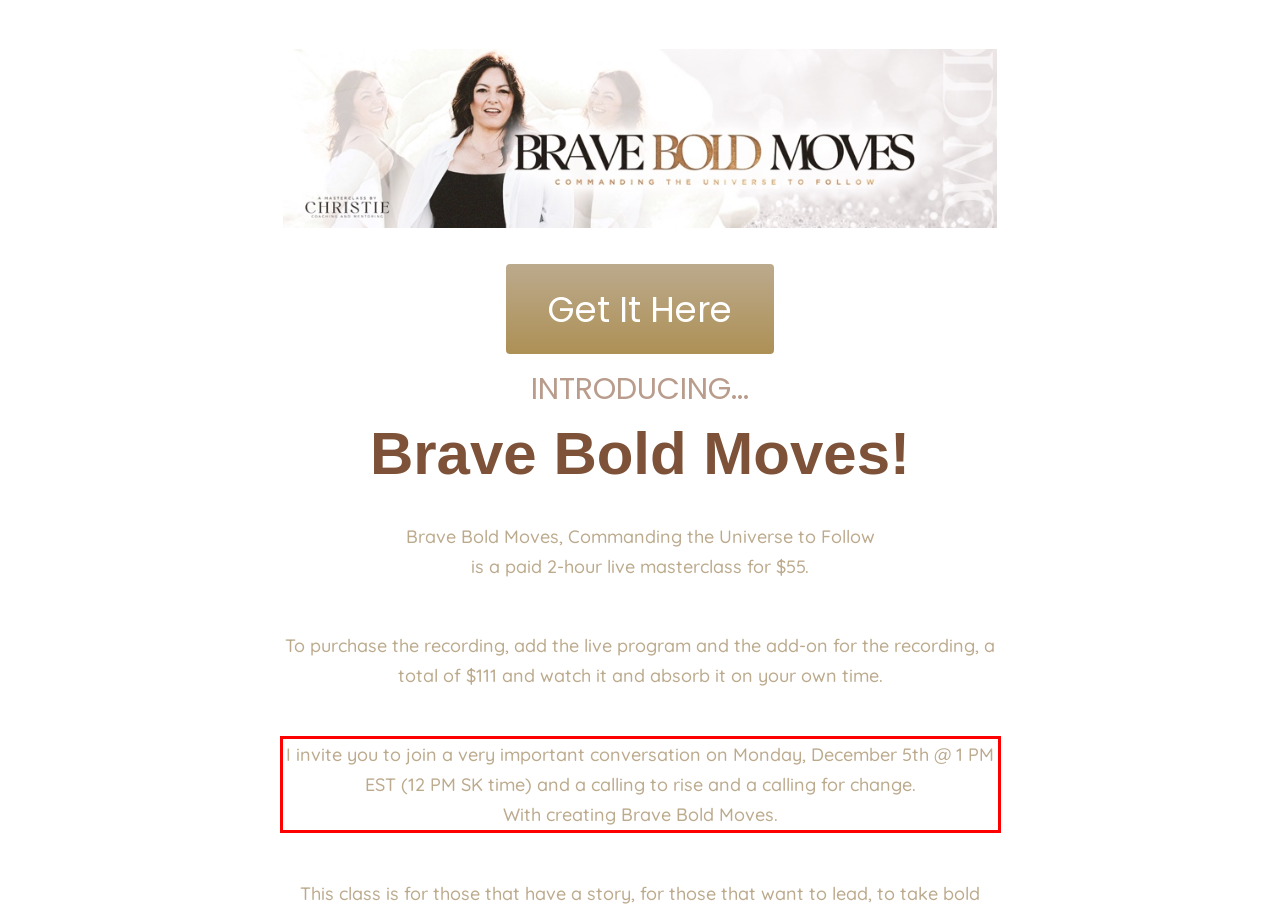You have a screenshot of a webpage where a UI element is enclosed in a red rectangle. Perform OCR to capture the text inside this red rectangle.

I invite you to join a very important conversation on Monday, December 5th @ 1 PM EST (12 PM SK time) and a calling to rise and a calling for change. With creating Brave Bold Moves.